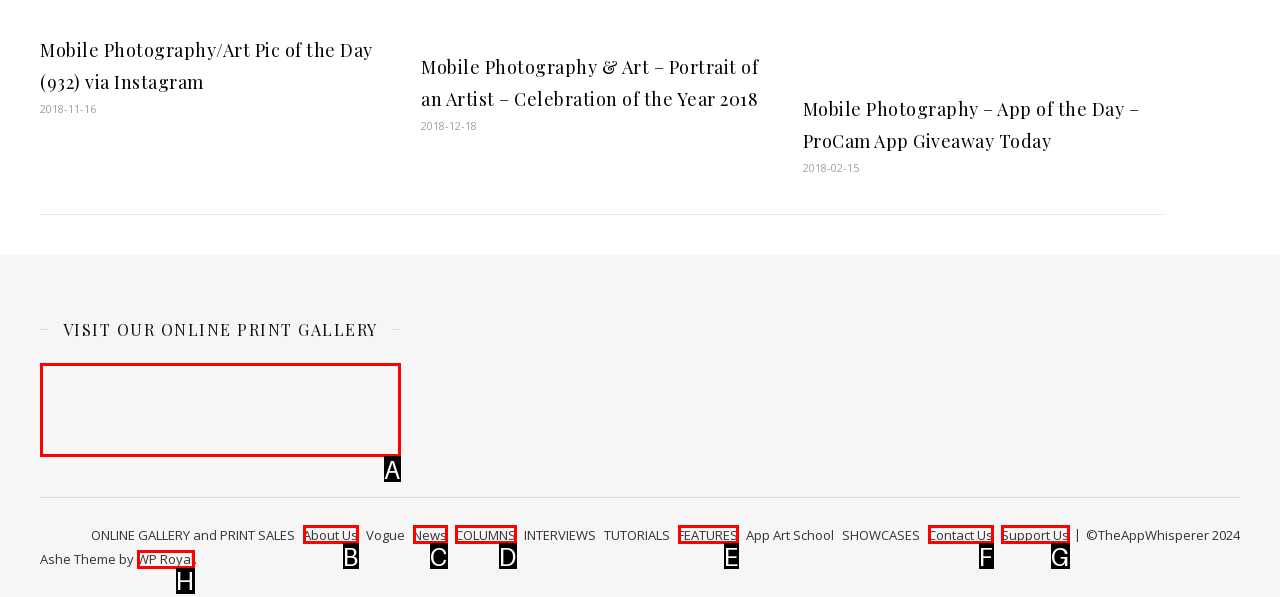Match the following description to the correct HTML element: Contact Us Indicate your choice by providing the letter.

F